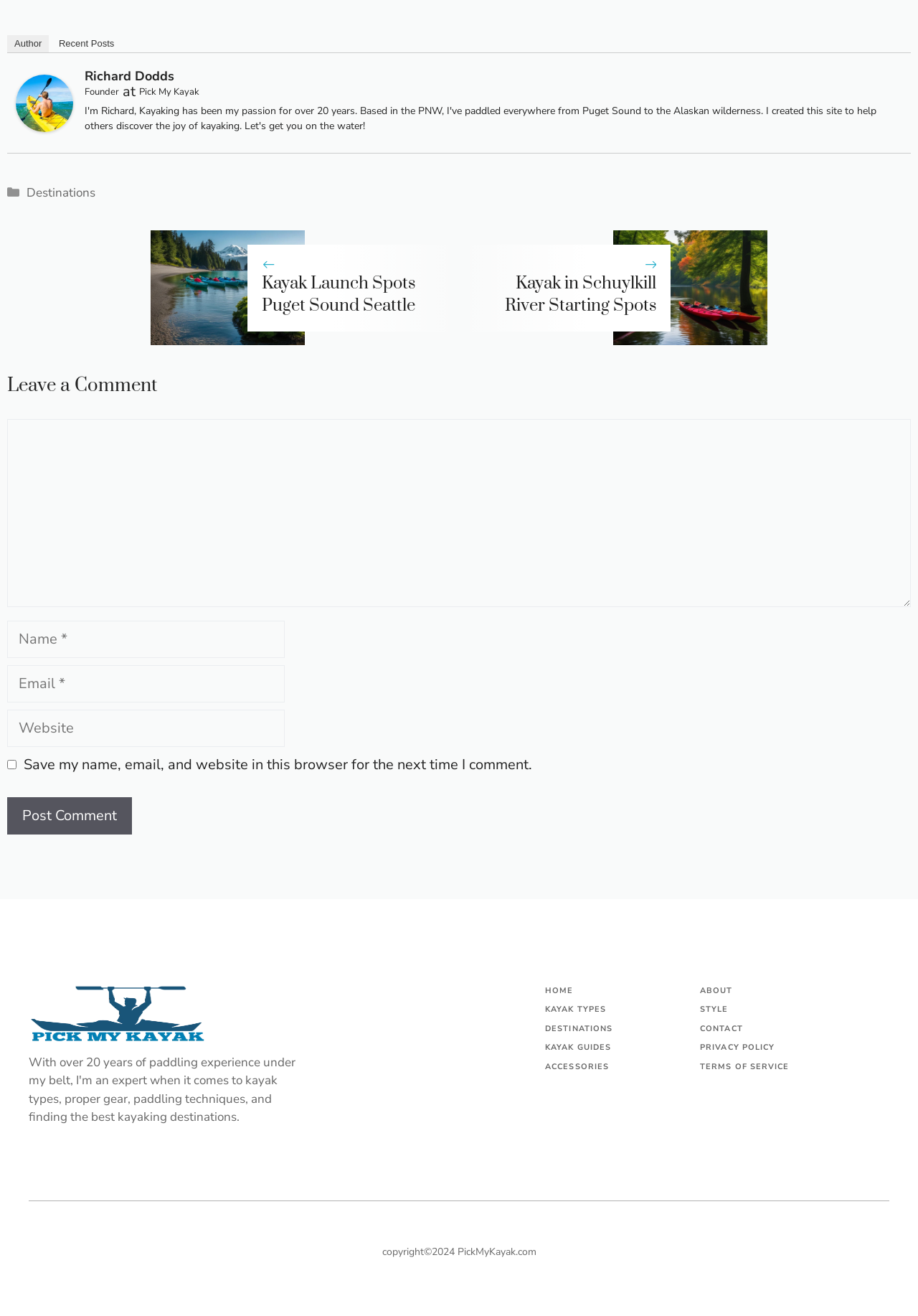Could you find the bounding box coordinates of the clickable area to complete this instruction: "Click on the 'Destinations' link"?

[0.029, 0.14, 0.104, 0.153]